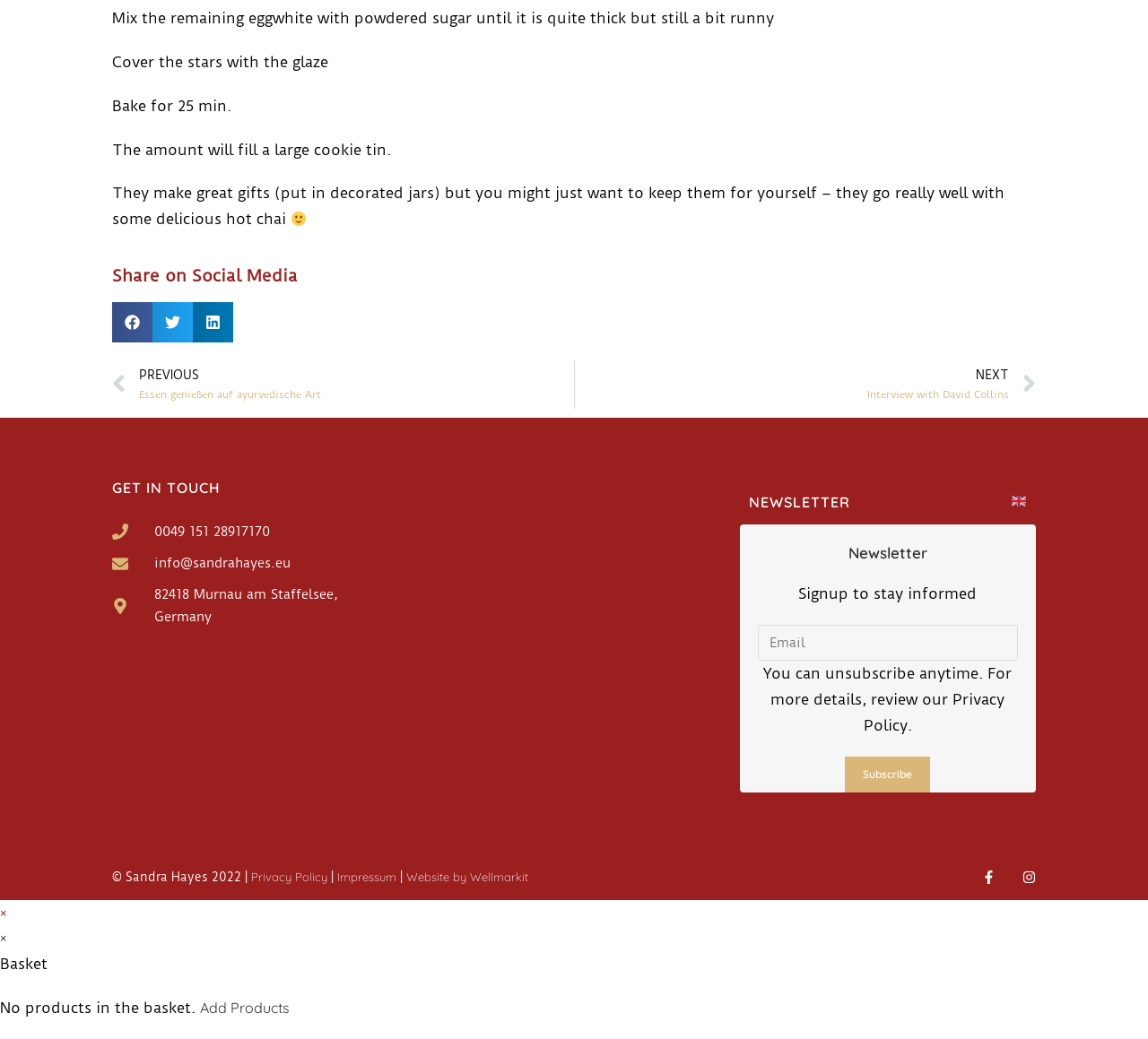Please reply with a single word or brief phrase to the question: 
What is the recipe about?

stars